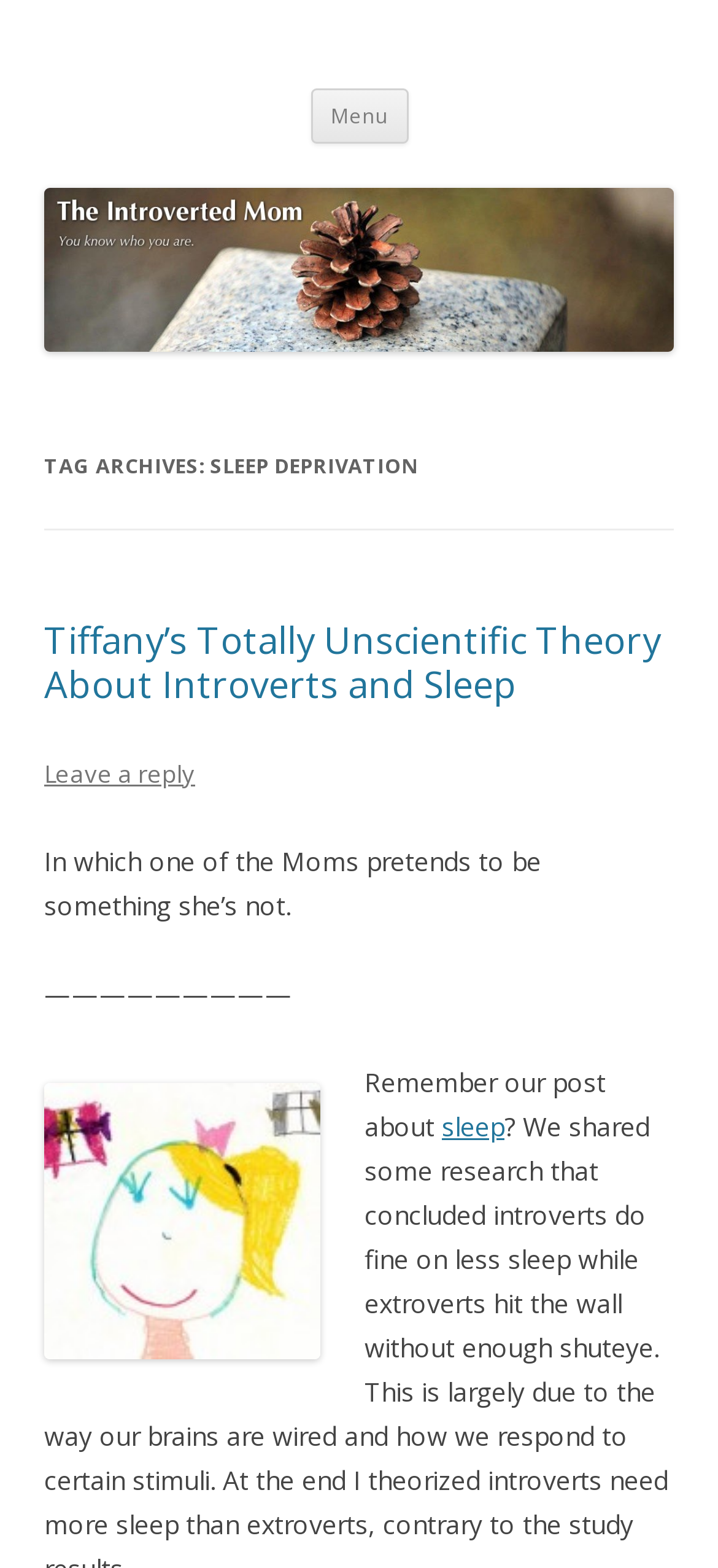Provide the bounding box for the UI element matching this description: "The Introverted Mom".

[0.062, 0.028, 0.723, 0.064]